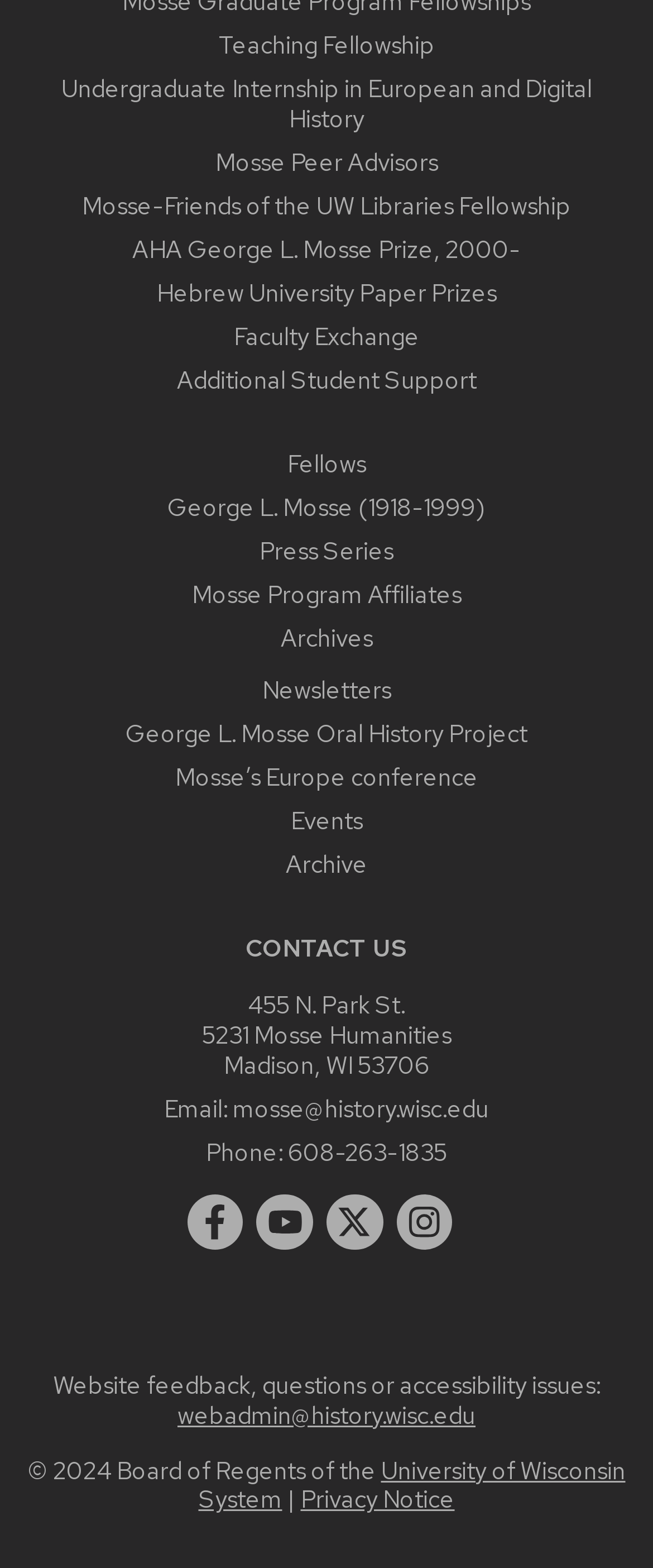Use the details in the image to answer the question thoroughly: 
What social media platforms are available?

I searched for the social media links at the bottom of the webpage and found the links 'facebook', 'youtube', 'twitter', and 'instagram', so I answered accordingly.